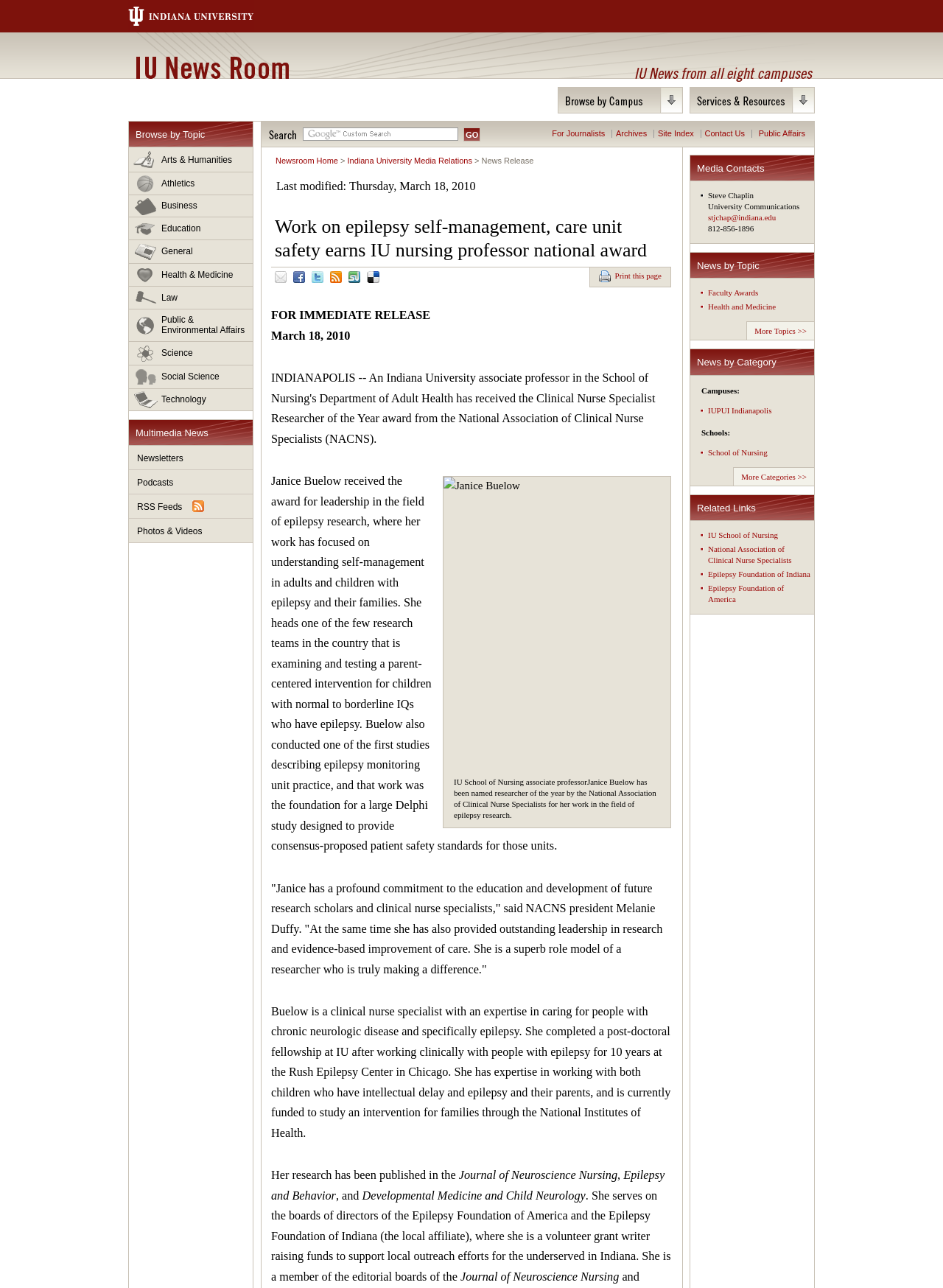Please provide a brief answer to the following inquiry using a single word or phrase:
What is the title of the webpage?

Work on epilepsy self-management, care unit safety earns IU nursing professor national award